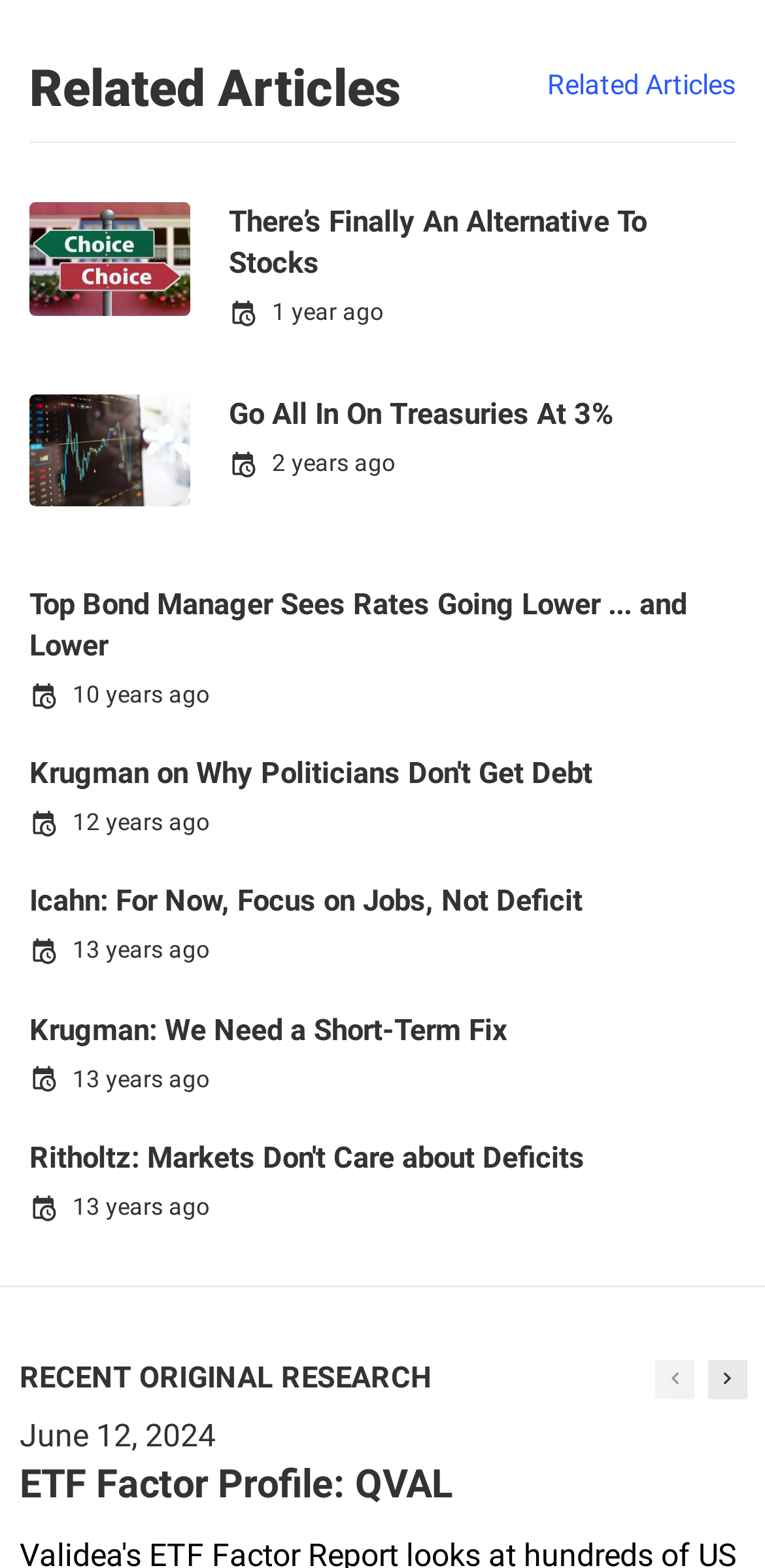Please identify the bounding box coordinates of the area I need to click to accomplish the following instruction: "Click on DE&I Solutions".

None